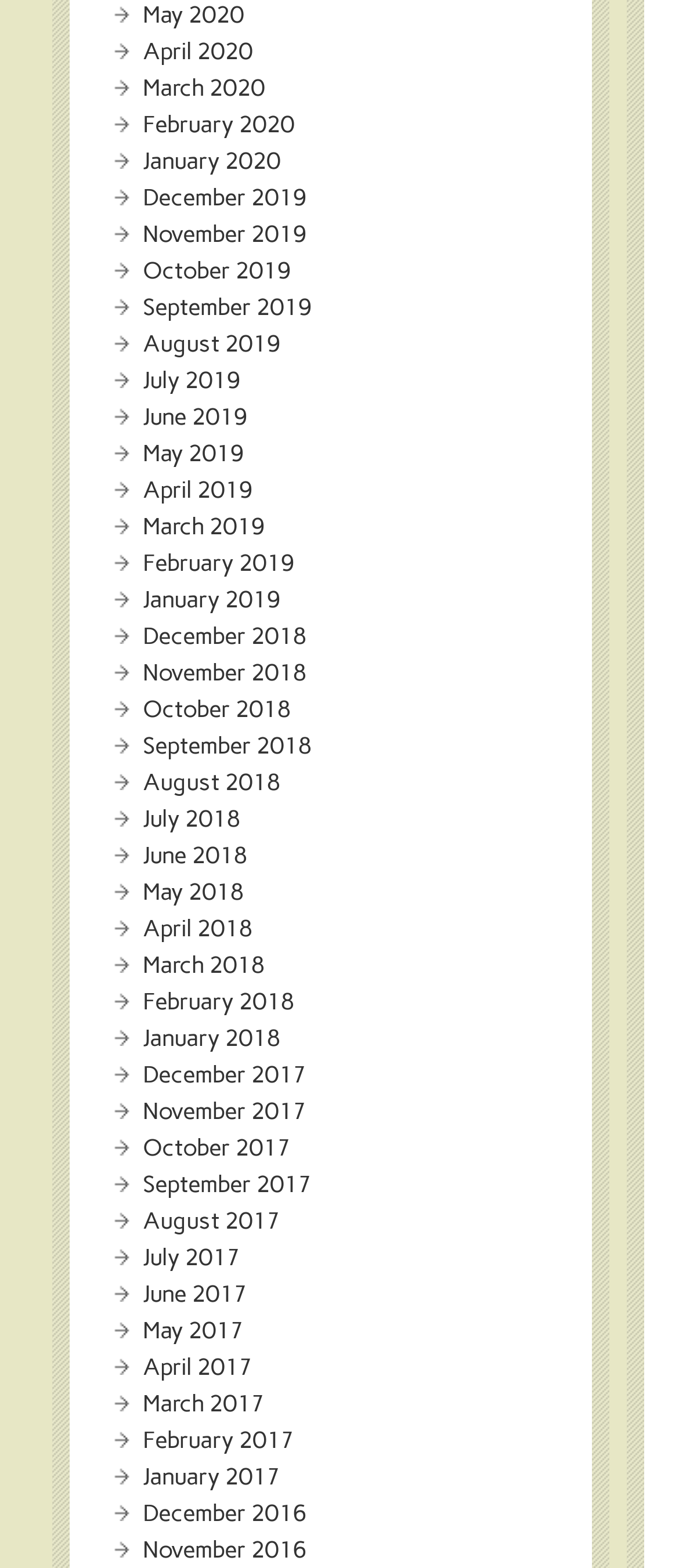Identify the bounding box coordinates of the part that should be clicked to carry out this instruction: "click March 2020".

[0.21, 0.047, 0.39, 0.064]